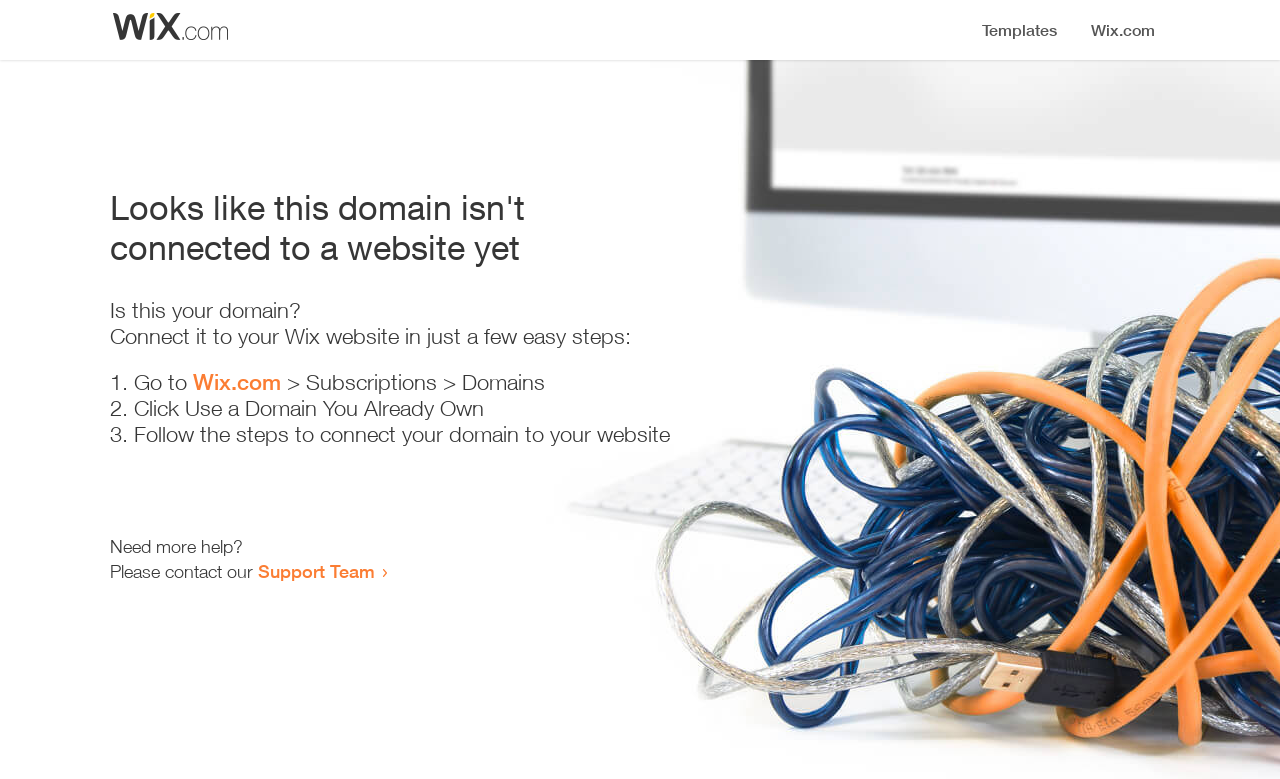What is the first step to connect the domain to a website?
Using the image as a reference, answer with just one word or a short phrase.

Go to Wix.com